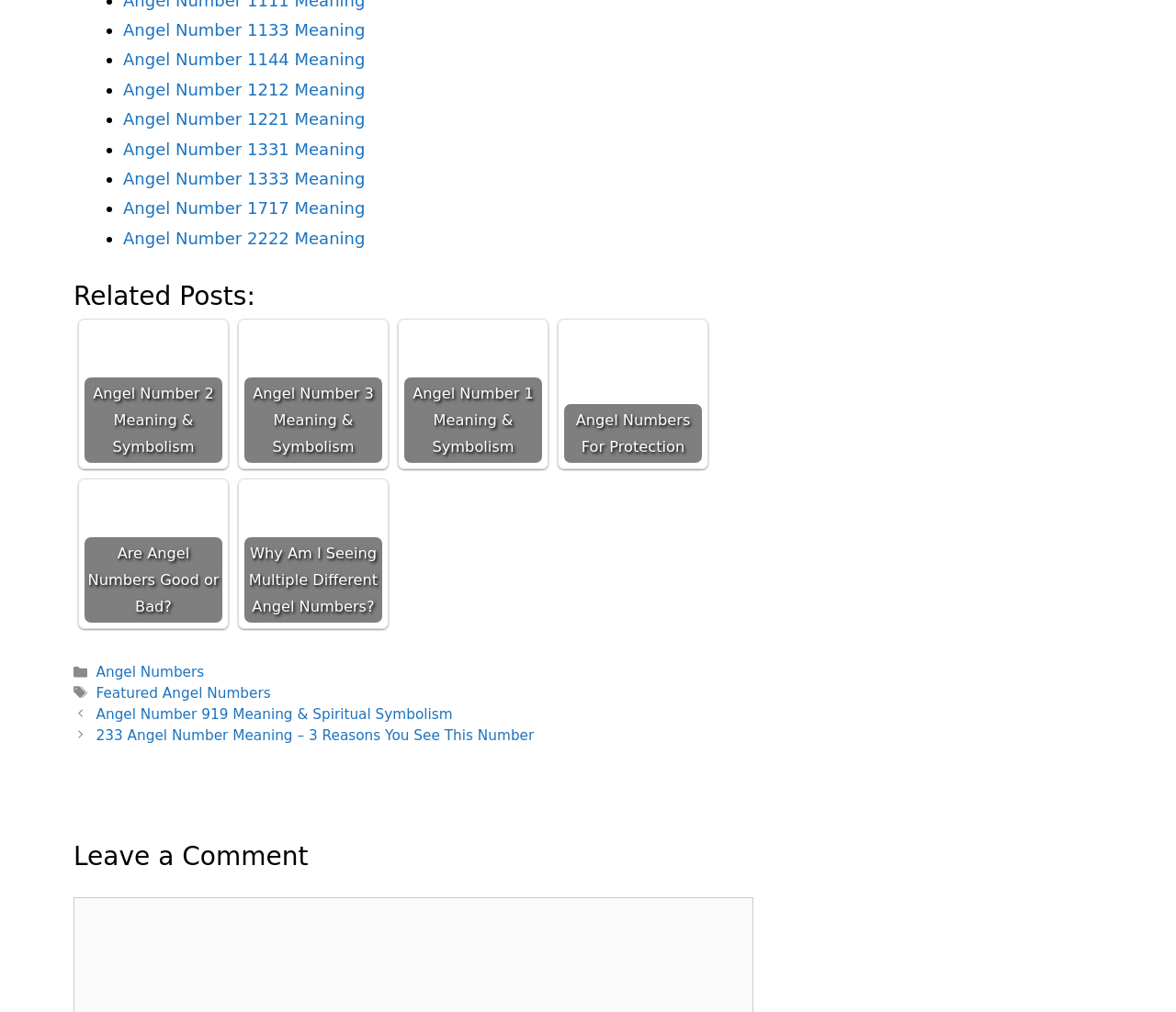Please locate the bounding box coordinates of the element's region that needs to be clicked to follow the instruction: "Leave a comment". The bounding box coordinates should be provided as four float numbers between 0 and 1, i.e., [left, top, right, bottom].

[0.062, 0.828, 0.641, 0.866]